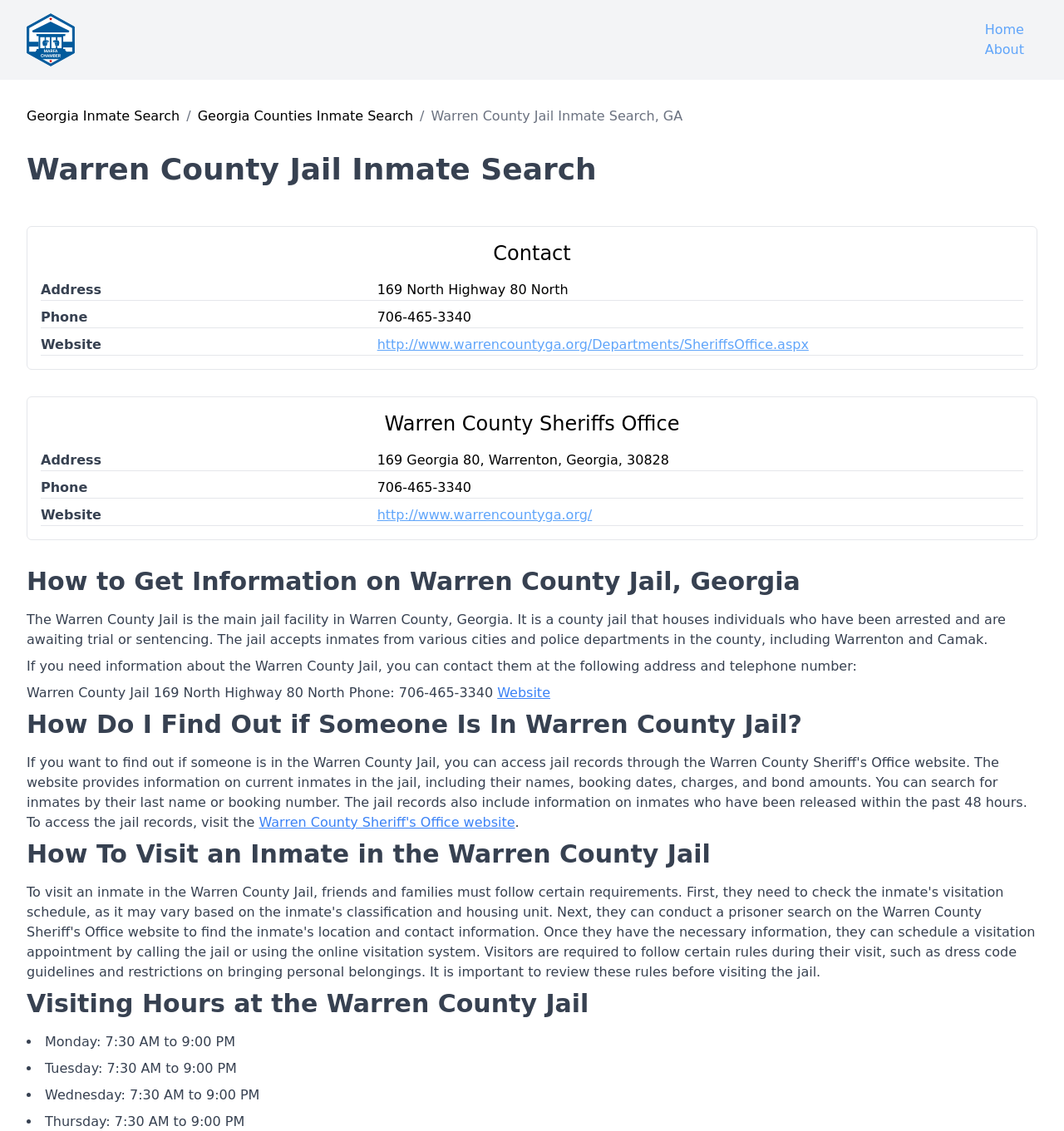Determine the coordinates of the bounding box for the clickable area needed to execute this instruction: "Visit the Georgia Inmate Search page".

[0.025, 0.094, 0.169, 0.112]